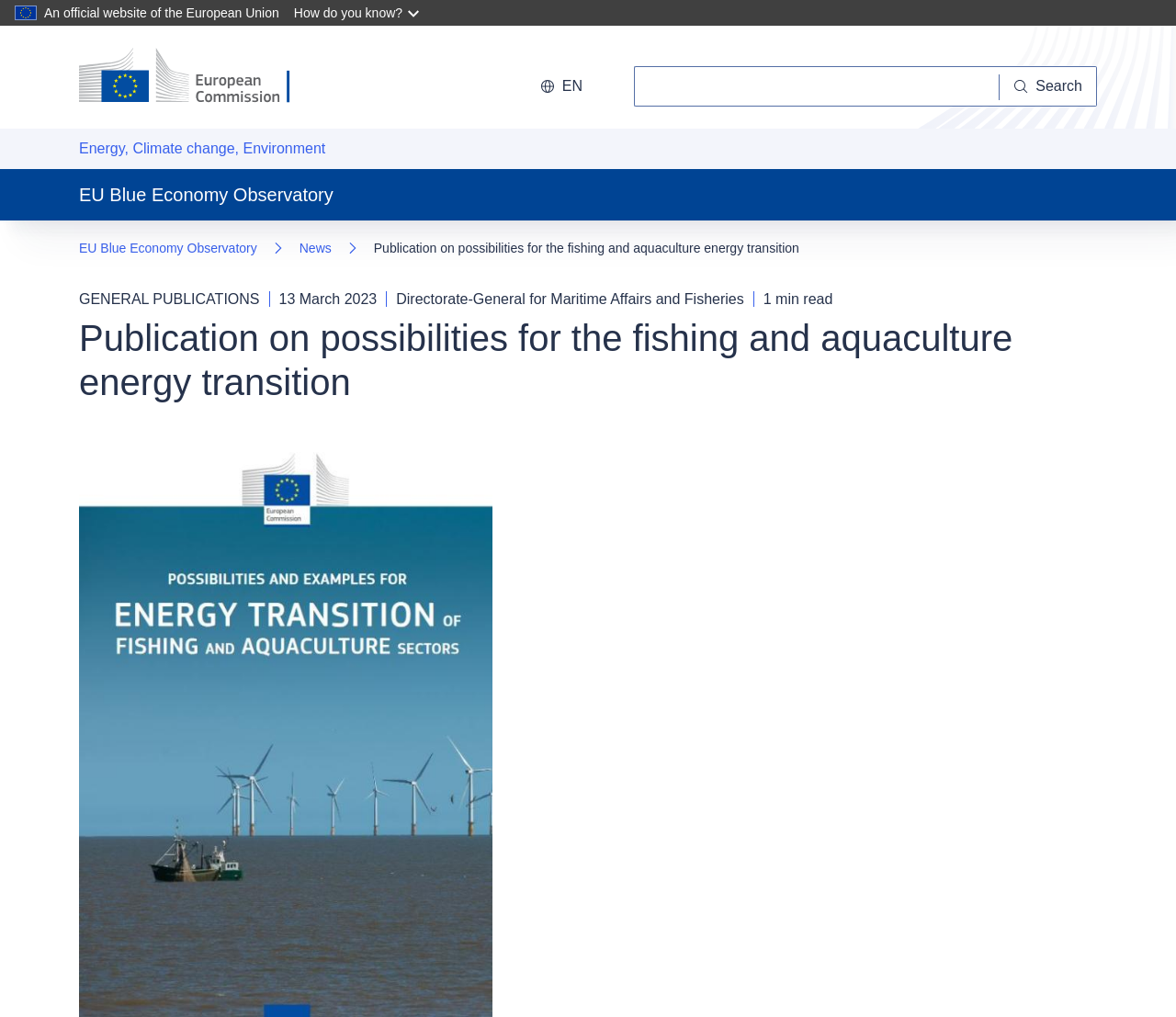Determine the bounding box coordinates of the target area to click to execute the following instruction: "Go to home page."

[0.067, 0.047, 0.269, 0.105]